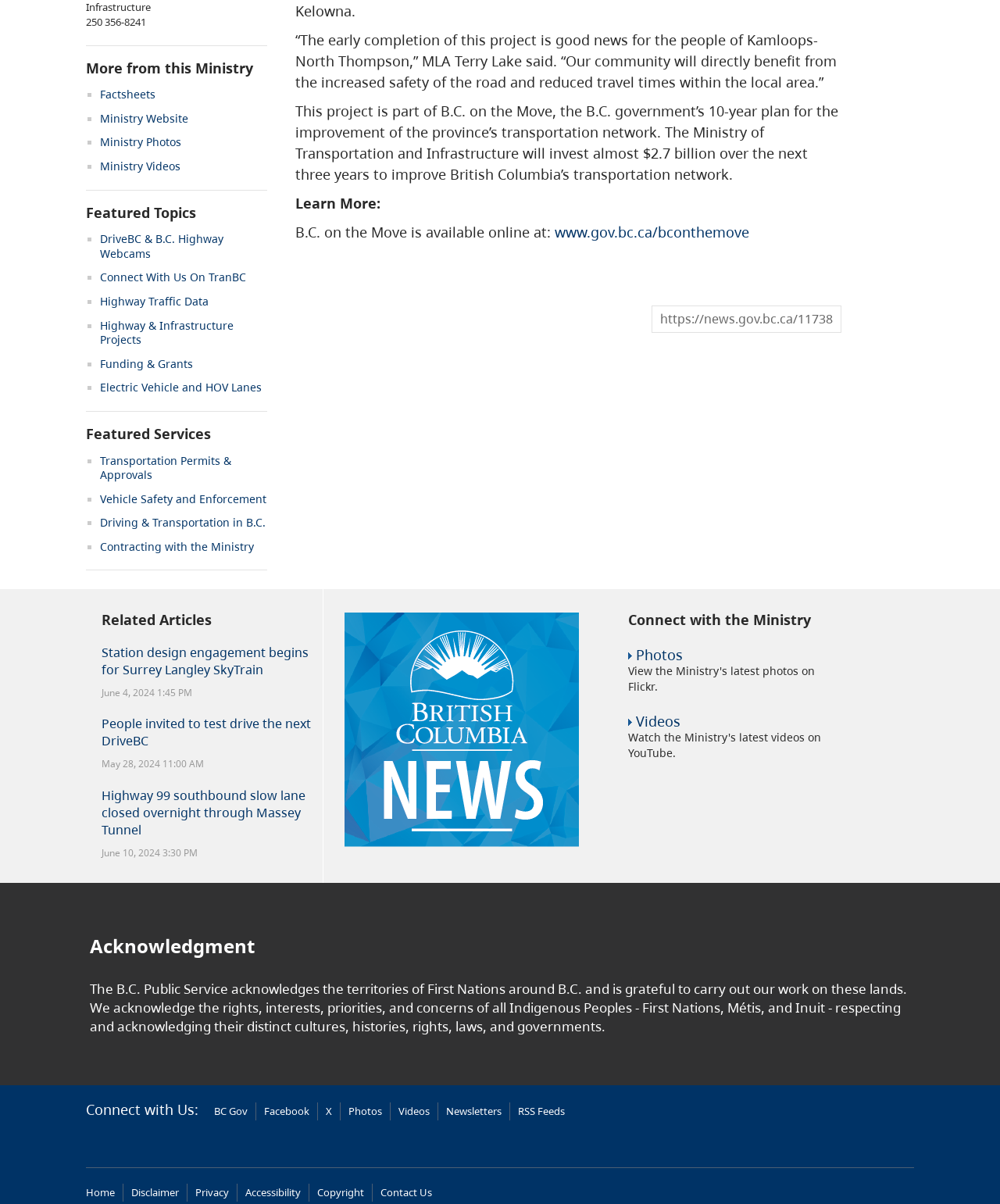Given the element description: "Ministry Photos", predict the bounding box coordinates of the UI element it refers to, using four float numbers between 0 and 1, i.e., [left, top, right, bottom].

[0.1, 0.112, 0.181, 0.124]